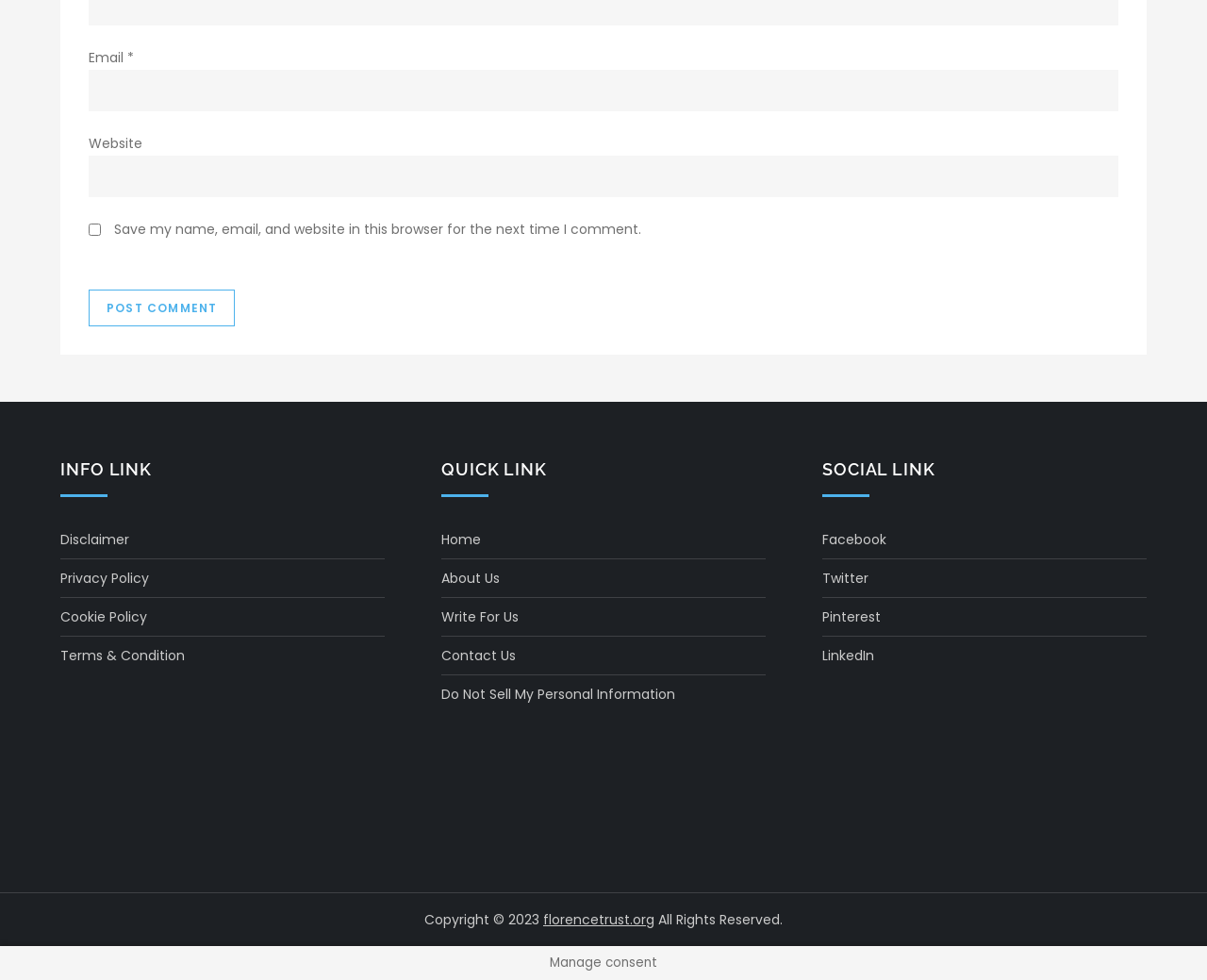What type of links are listed under 'INFO LINK'?
Look at the image and answer the question with a single word or phrase.

Policy links